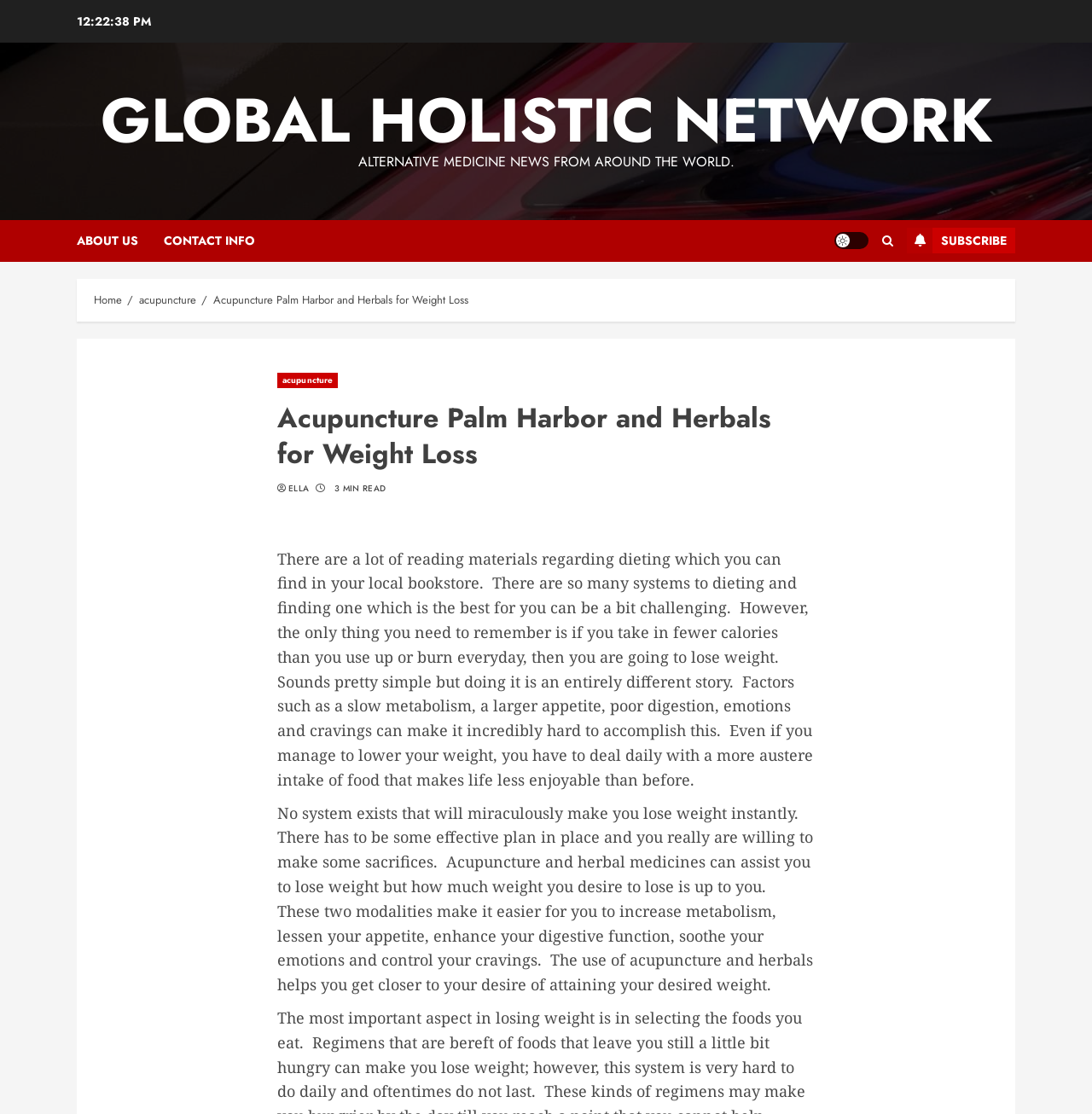What is the challenge in finding a dieting system?
We need a detailed and meticulous answer to the question.

According to the webpage's content, there are many dieting systems available, but finding one that is best for an individual can be challenging due to various factors such as slow metabolism, larger appetite, poor digestion, emotions, and cravings.